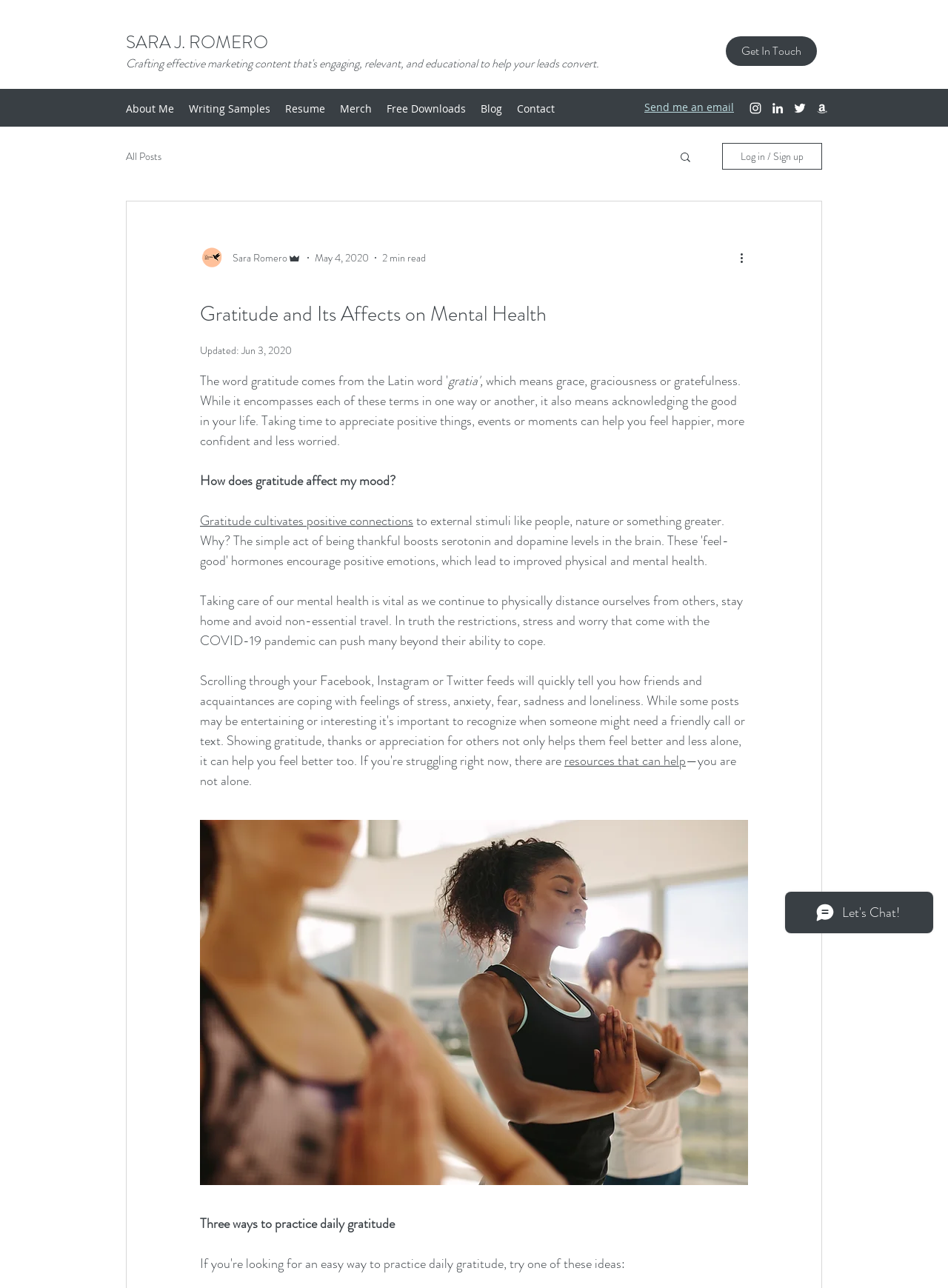Locate the bounding box coordinates of the clickable area to execute the instruction: "Read the blog post about gratitude and mental health". Provide the coordinates as four float numbers between 0 and 1, represented as [left, top, right, bottom].

[0.211, 0.225, 0.789, 0.258]